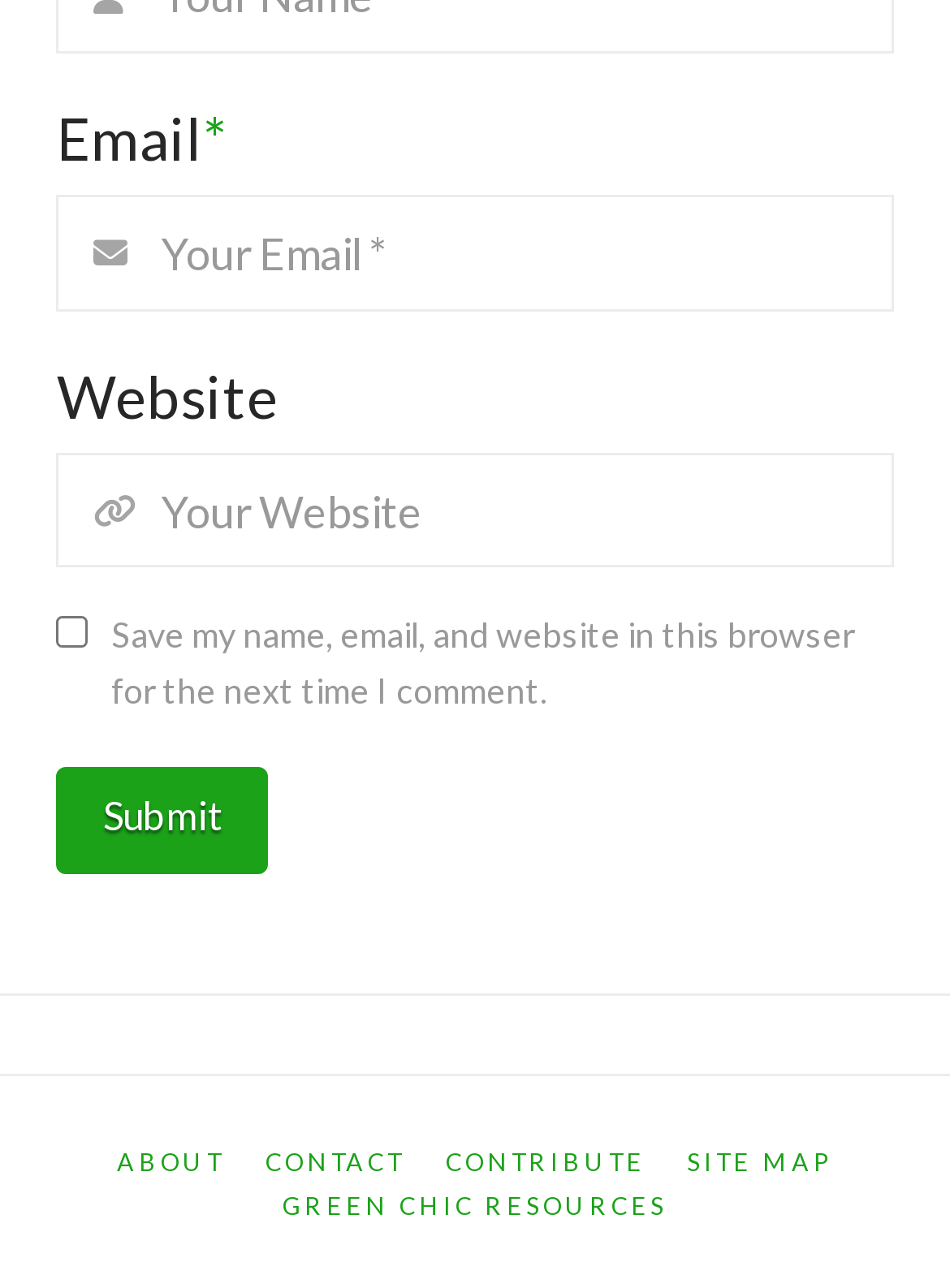Pinpoint the bounding box coordinates of the clickable area necessary to execute the following instruction: "Input website URL". The coordinates should be given as four float numbers between 0 and 1, namely [left, top, right, bottom].

[0.06, 0.351, 0.94, 0.441]